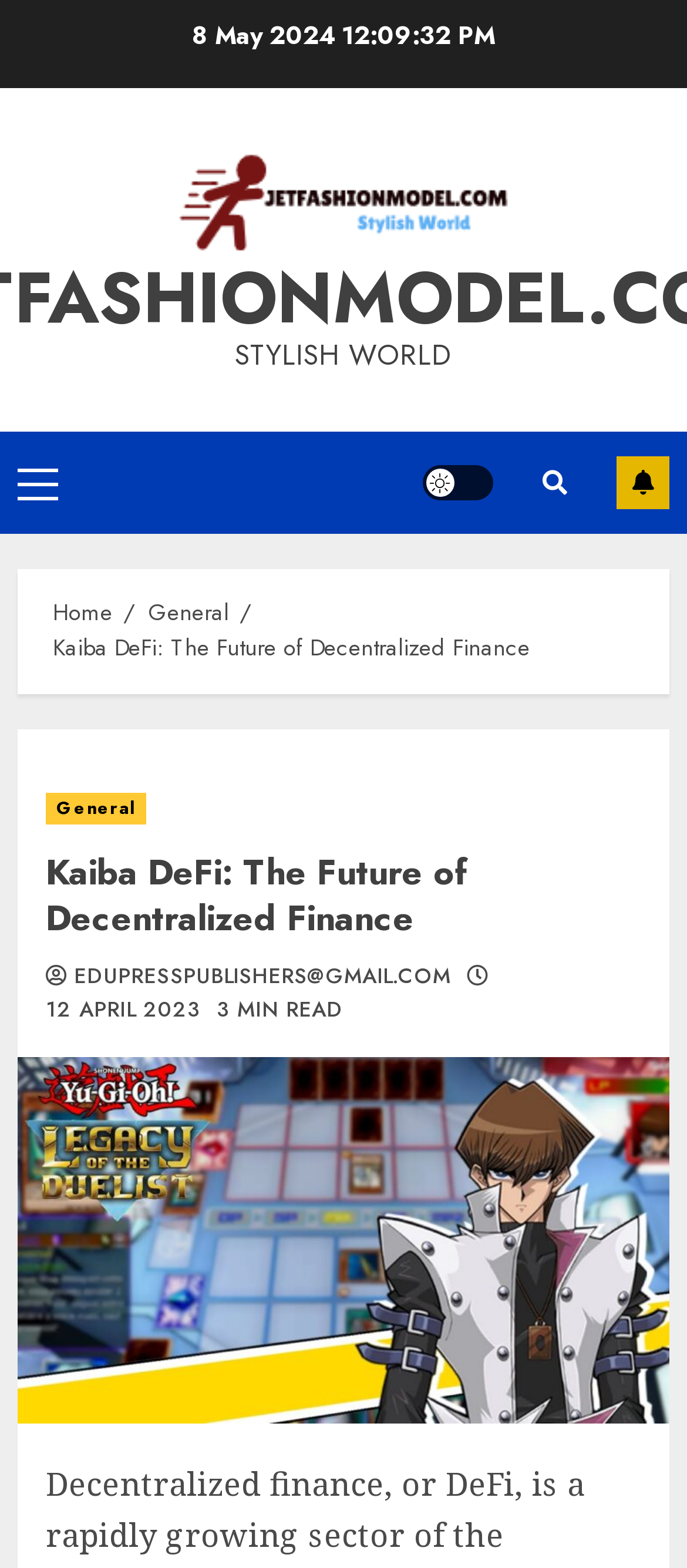Identify the bounding box coordinates of the element to click to follow this instruction: 'Go to the 'Home' page'. Ensure the coordinates are four float values between 0 and 1, provided as [left, top, right, bottom].

[0.077, 0.379, 0.164, 0.402]